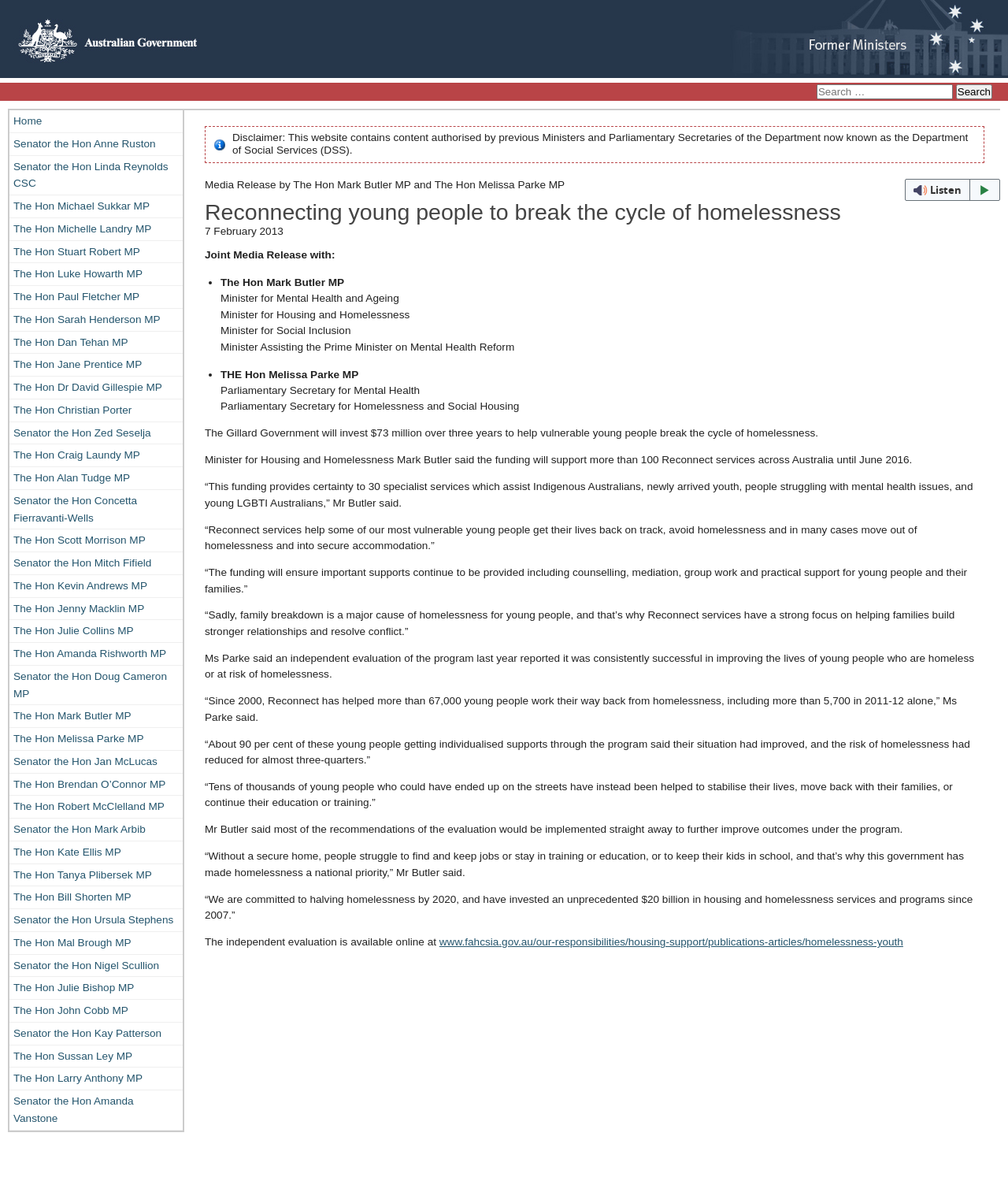What is the date of the media release mentioned in the article?
Answer the question with as much detail as possible.

The article mentions a media release with a date, which is specified as '7 February 2013'.